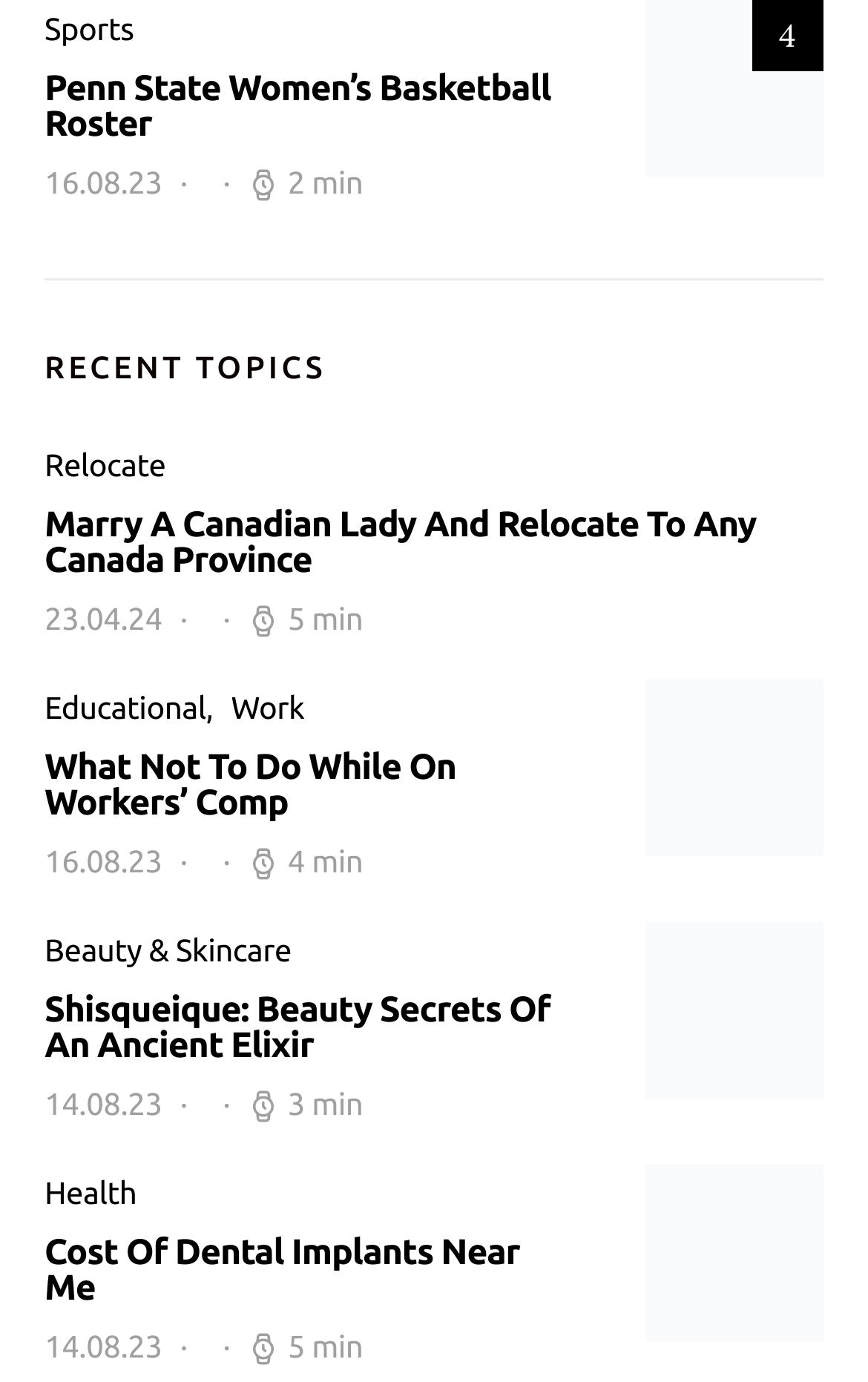Highlight the bounding box coordinates of the element that should be clicked to carry out the following instruction: "Learn about What Not To Do While On Workers’ Comp". The coordinates must be given as four float numbers ranging from 0 to 1, i.e., [left, top, right, bottom].

[0.051, 0.541, 0.526, 0.596]